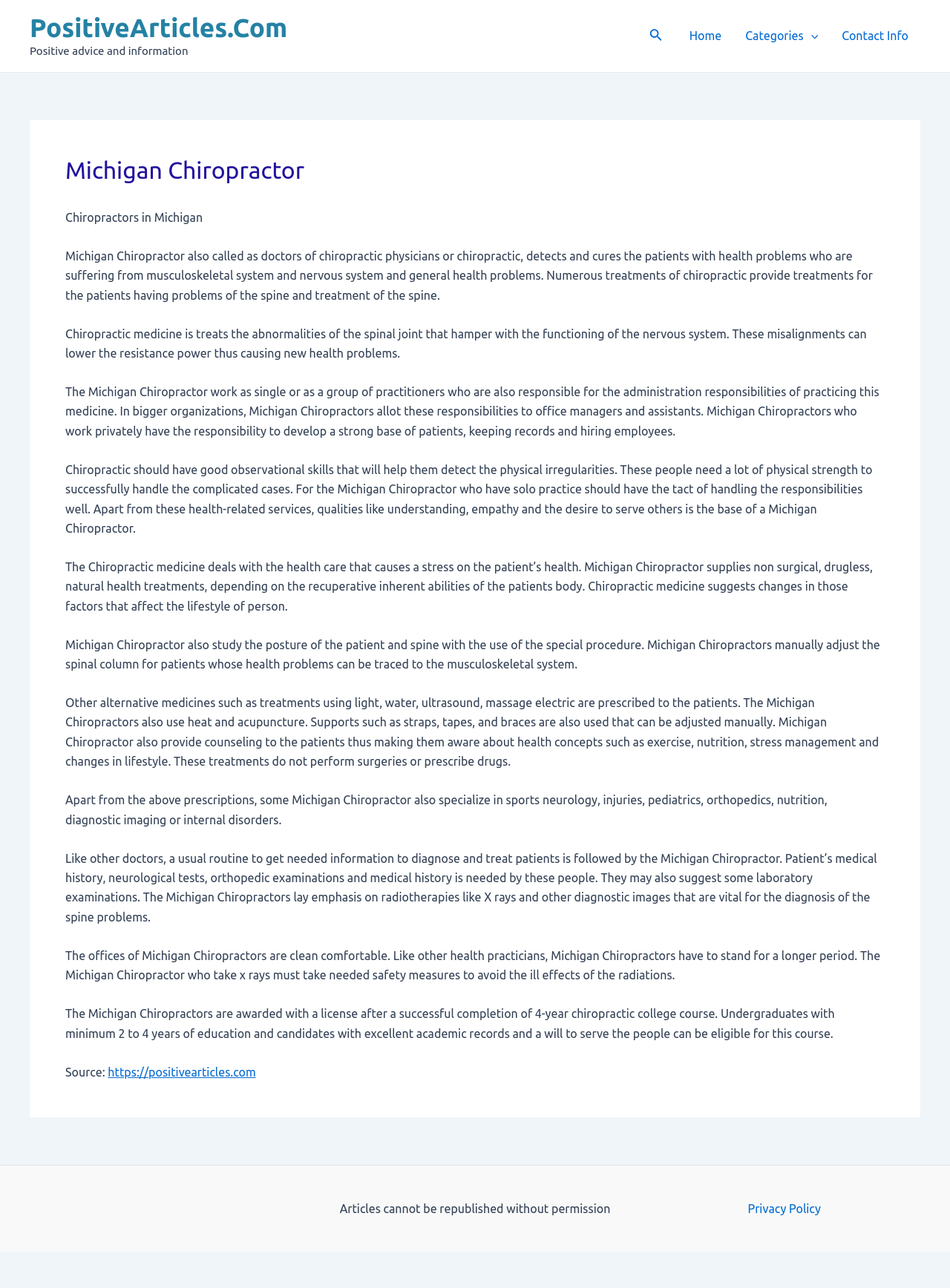Please give a concise answer to this question using a single word or phrase: 
What type of health problems do Michigan Chiropractors treat?

Musculoskeletal and nervous system